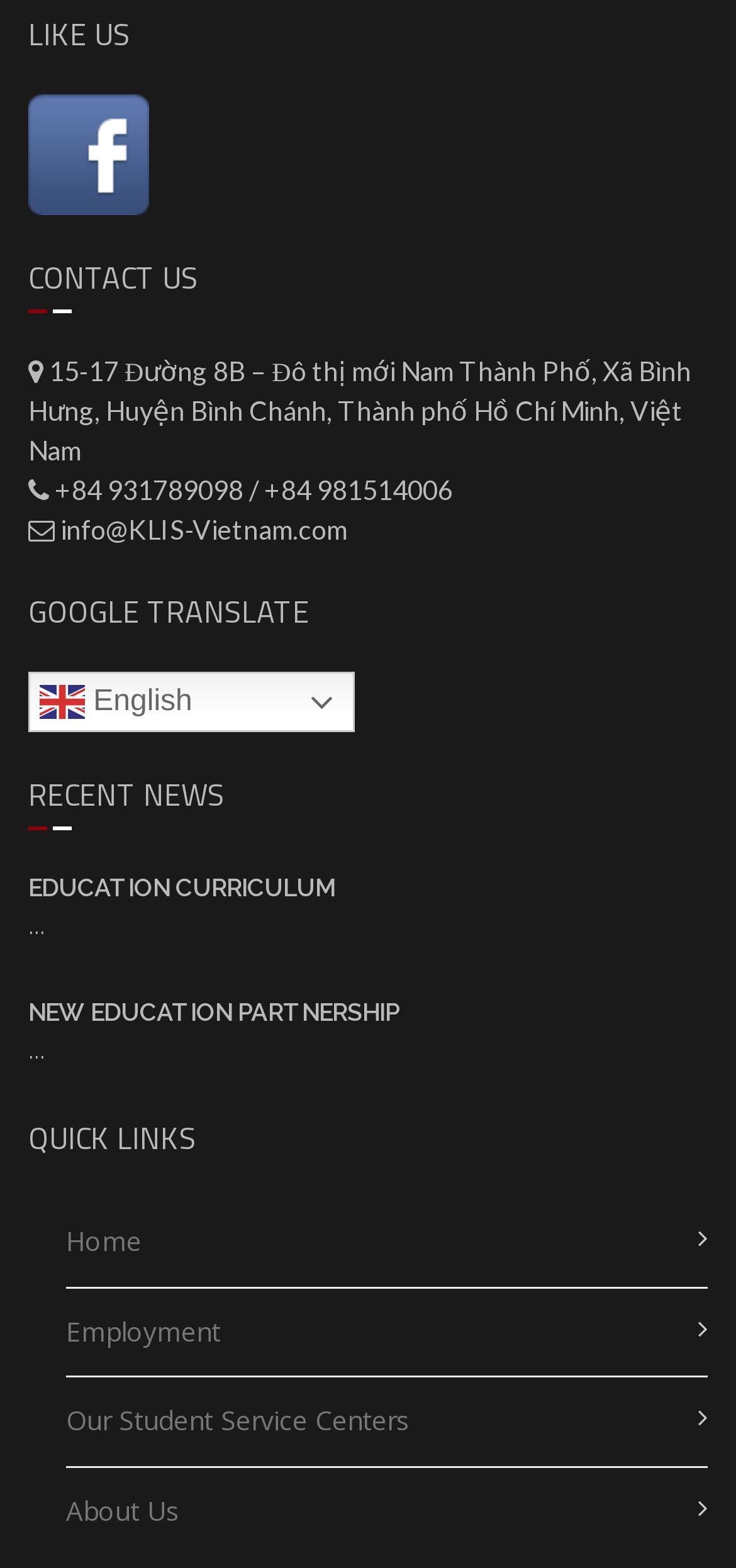Answer the question in one word or a short phrase:
What type of news is listed on the page?

Recent news